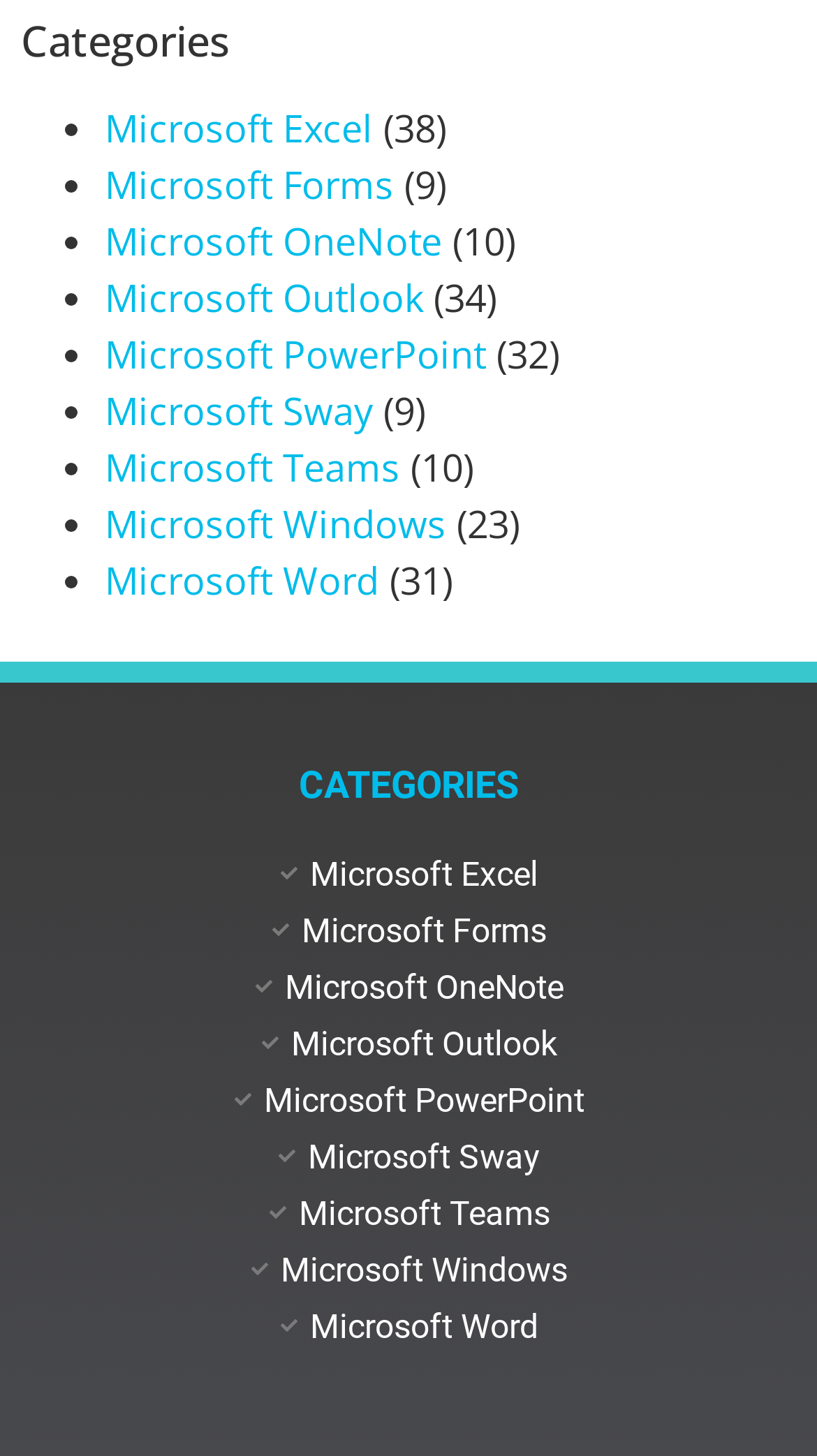Can you identify the bounding box coordinates of the clickable region needed to carry out this instruction: 'Log in to the website'? The coordinates should be four float numbers within the range of 0 to 1, stated as [left, top, right, bottom].

None